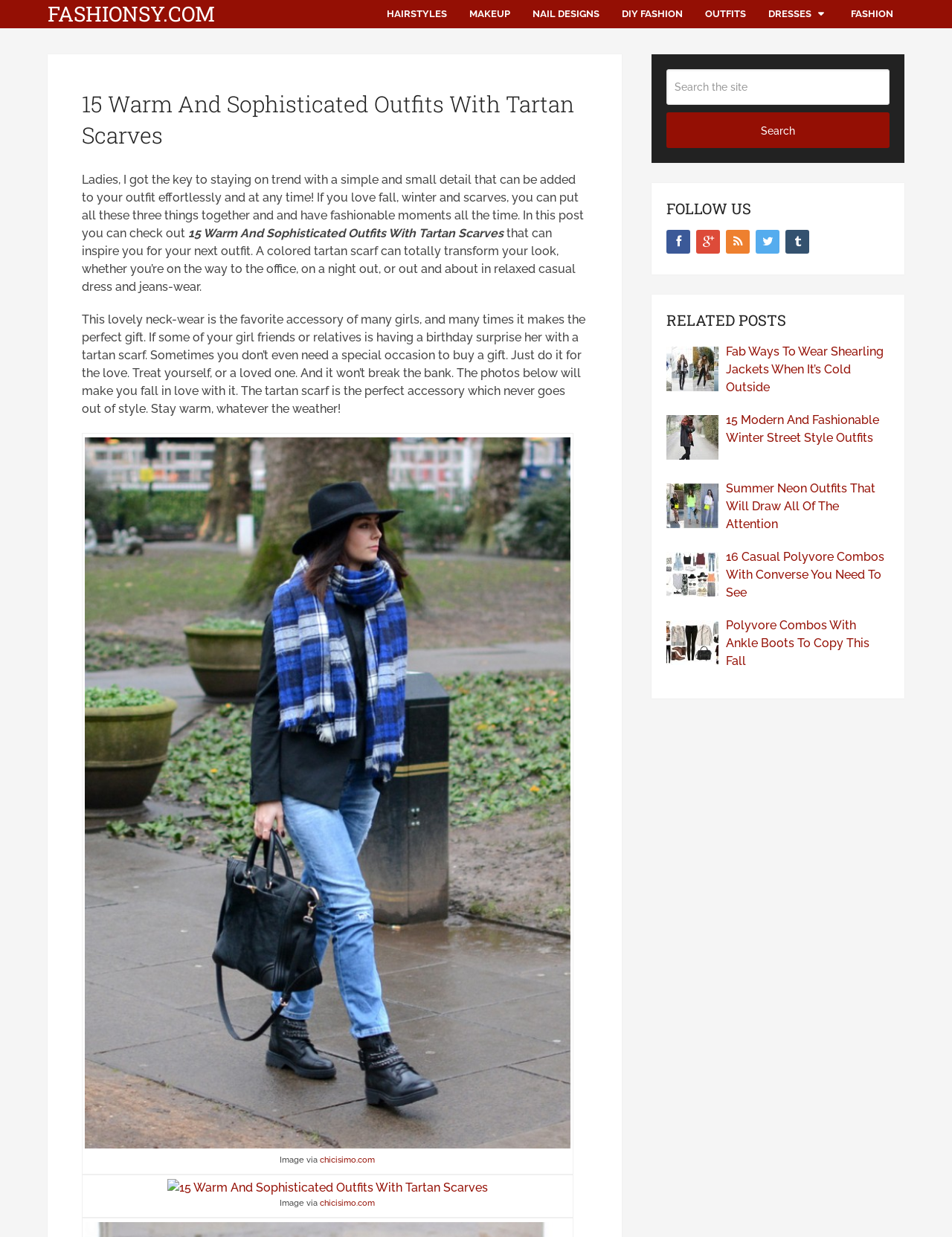Could you determine the bounding box coordinates of the clickable element to complete the instruction: "View 'Fab Ways To Wear Shearling Jackets When It’s Cold Outside' post"? Provide the coordinates as four float numbers between 0 and 1, i.e., [left, top, right, bottom].

[0.7, 0.277, 0.934, 0.321]